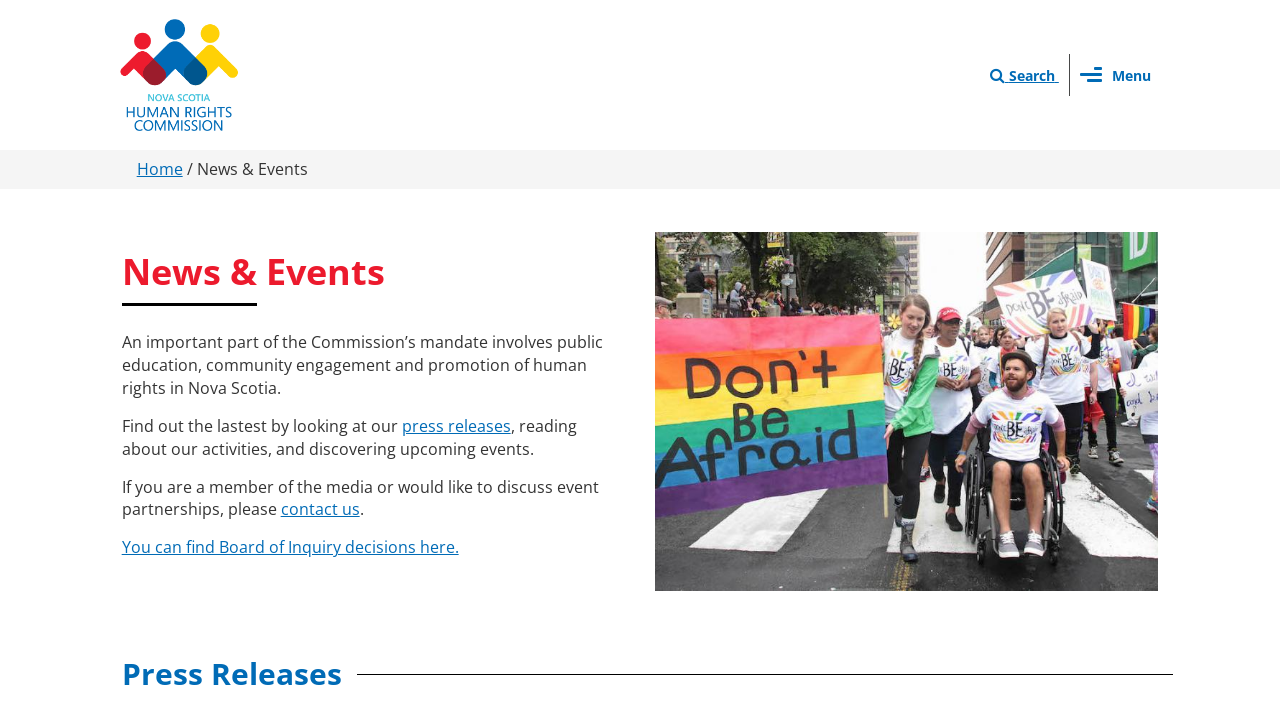Please find the bounding box for the UI component described as follows: "Toggle navigation Menu".

[0.836, 0.075, 0.907, 0.135]